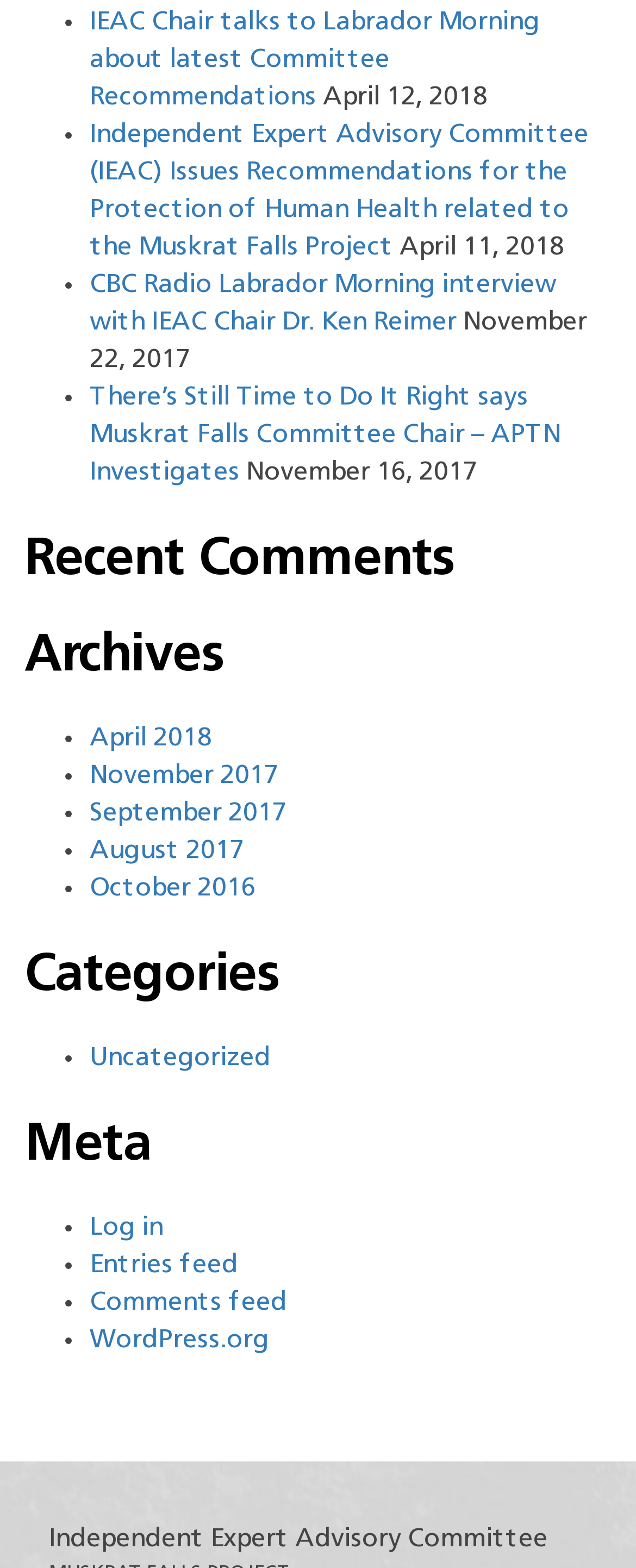What is the name of the committee mentioned?
Please give a detailed and elaborate answer to the question.

I found a link with the text 'Independent Expert Advisory Committee' which is likely the name of the committee mentioned on the webpage.